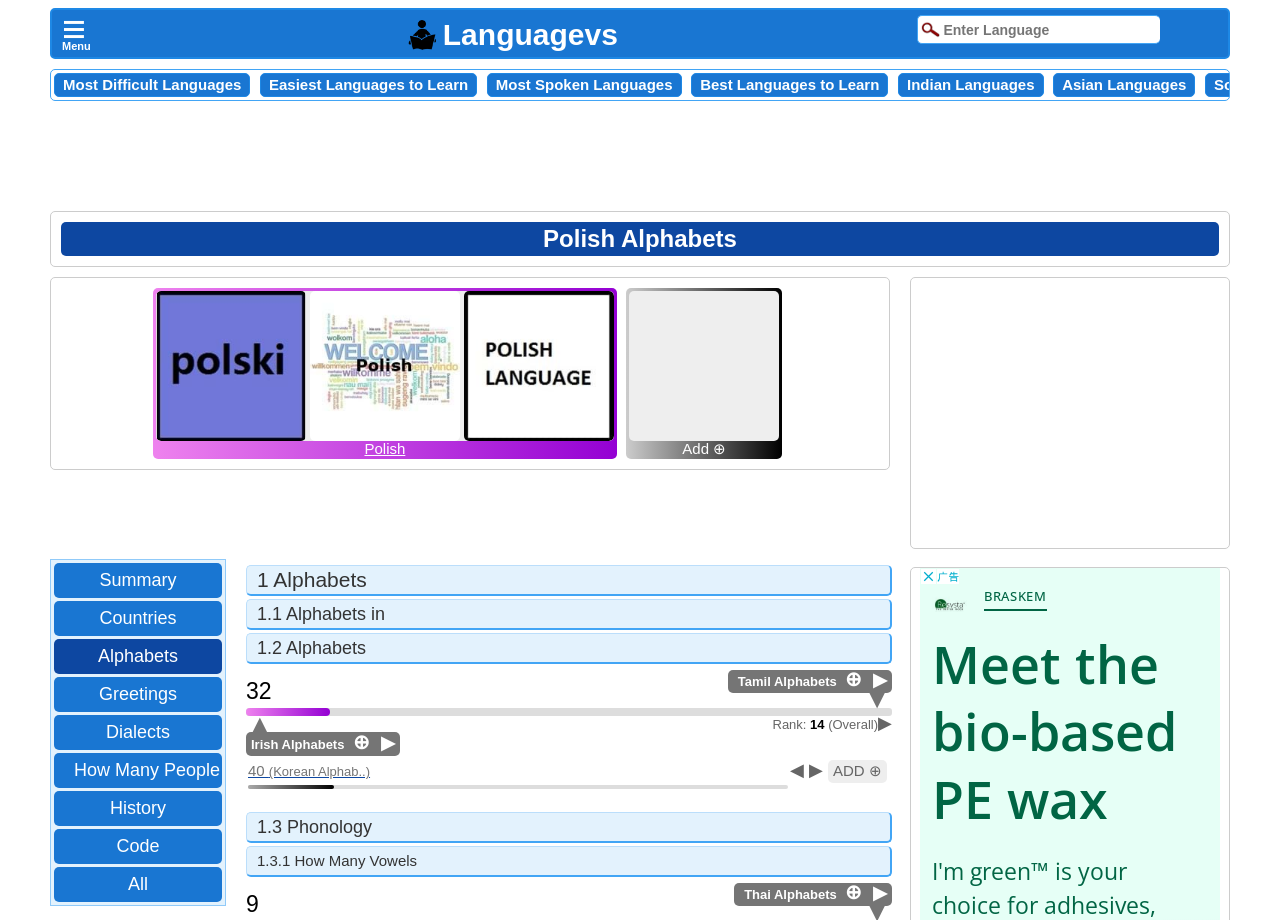Determine the bounding box coordinates of the region that needs to be clicked to achieve the task: "Click the 'Polish Alphabets' heading".

[0.048, 0.241, 0.952, 0.278]